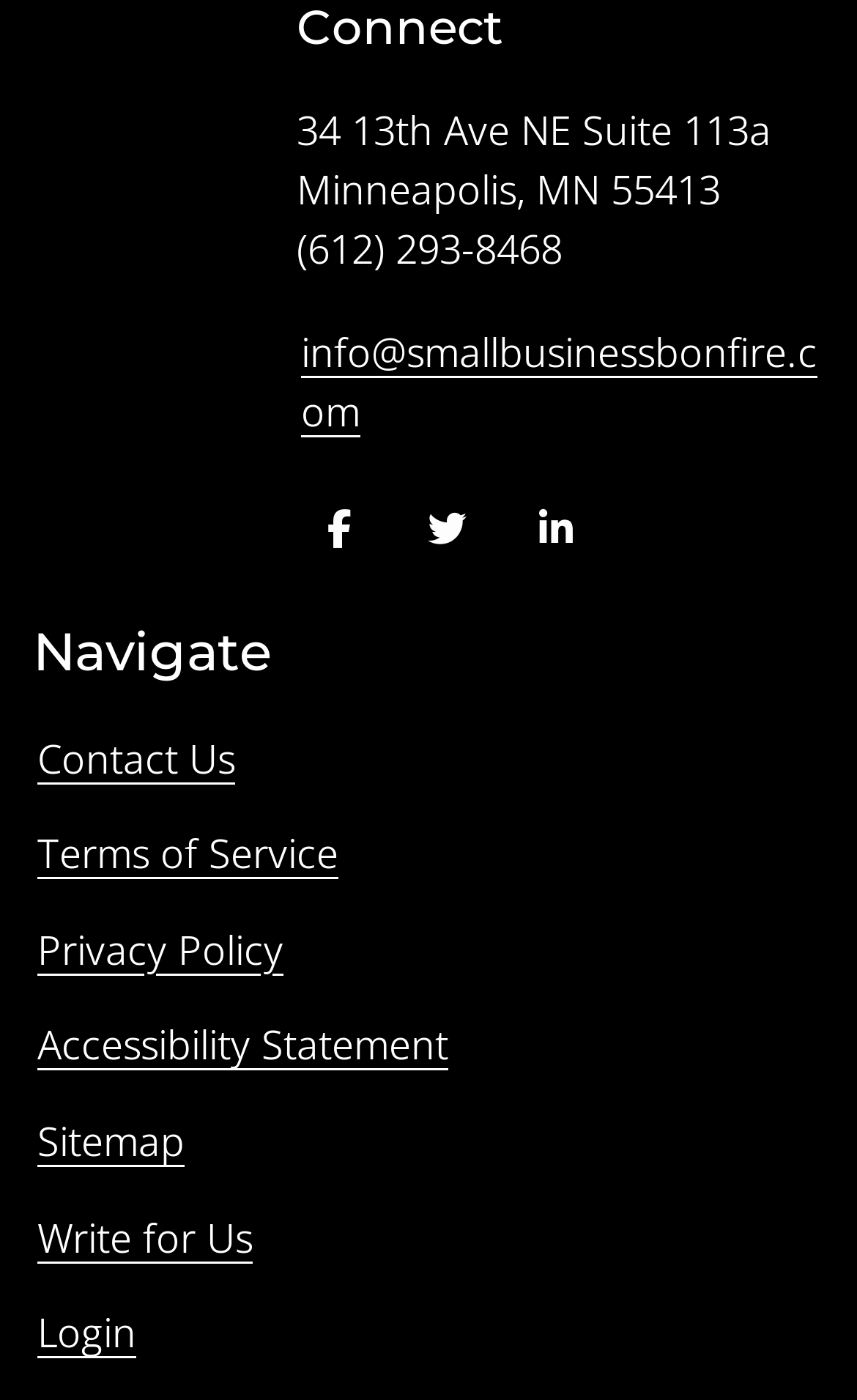What is the phone number?
Refer to the screenshot and answer in one word or phrase.

(612) 293-8468